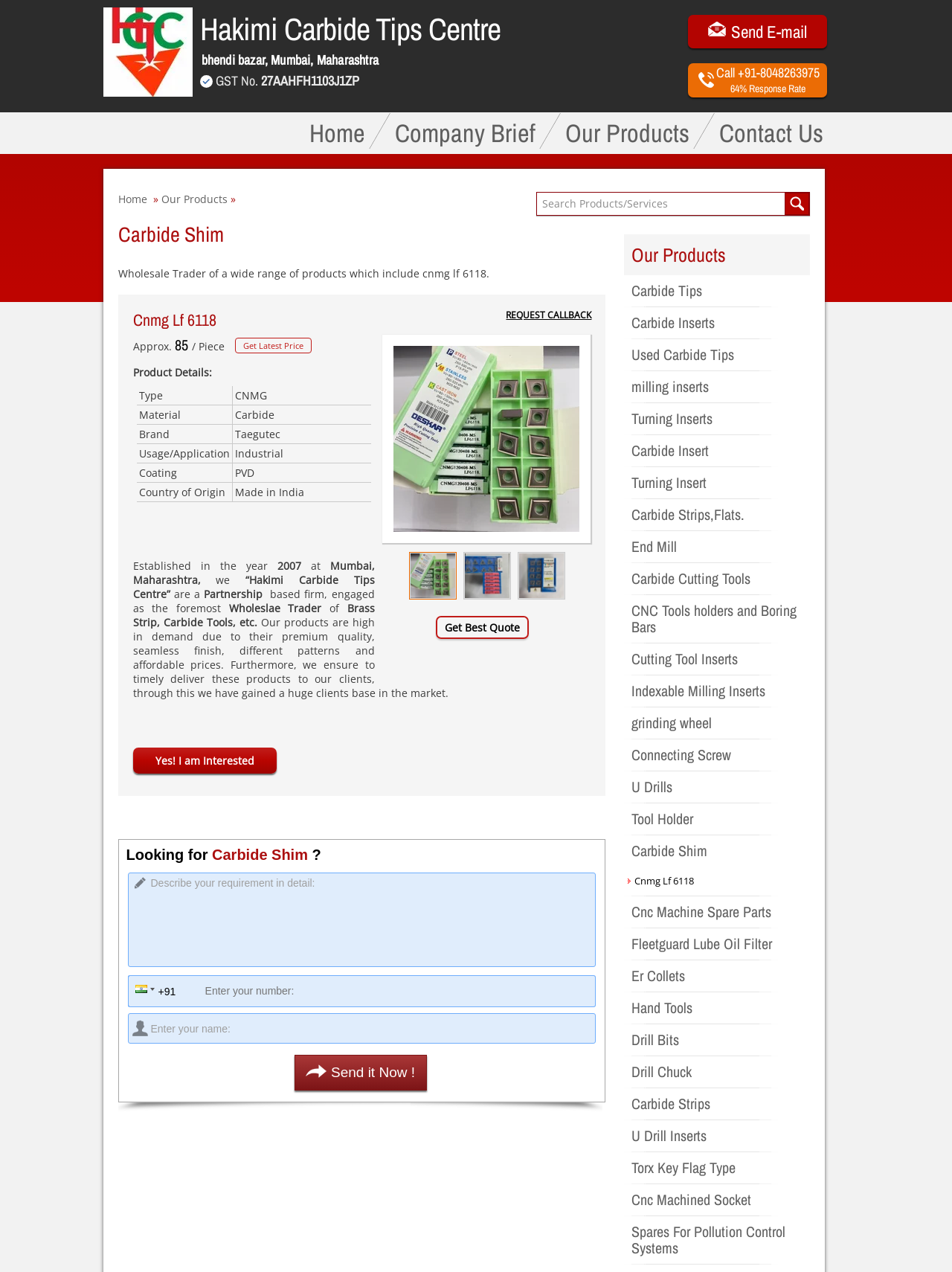Respond concisely with one word or phrase to the following query:
What is the response rate of the company?

64% Response Rate